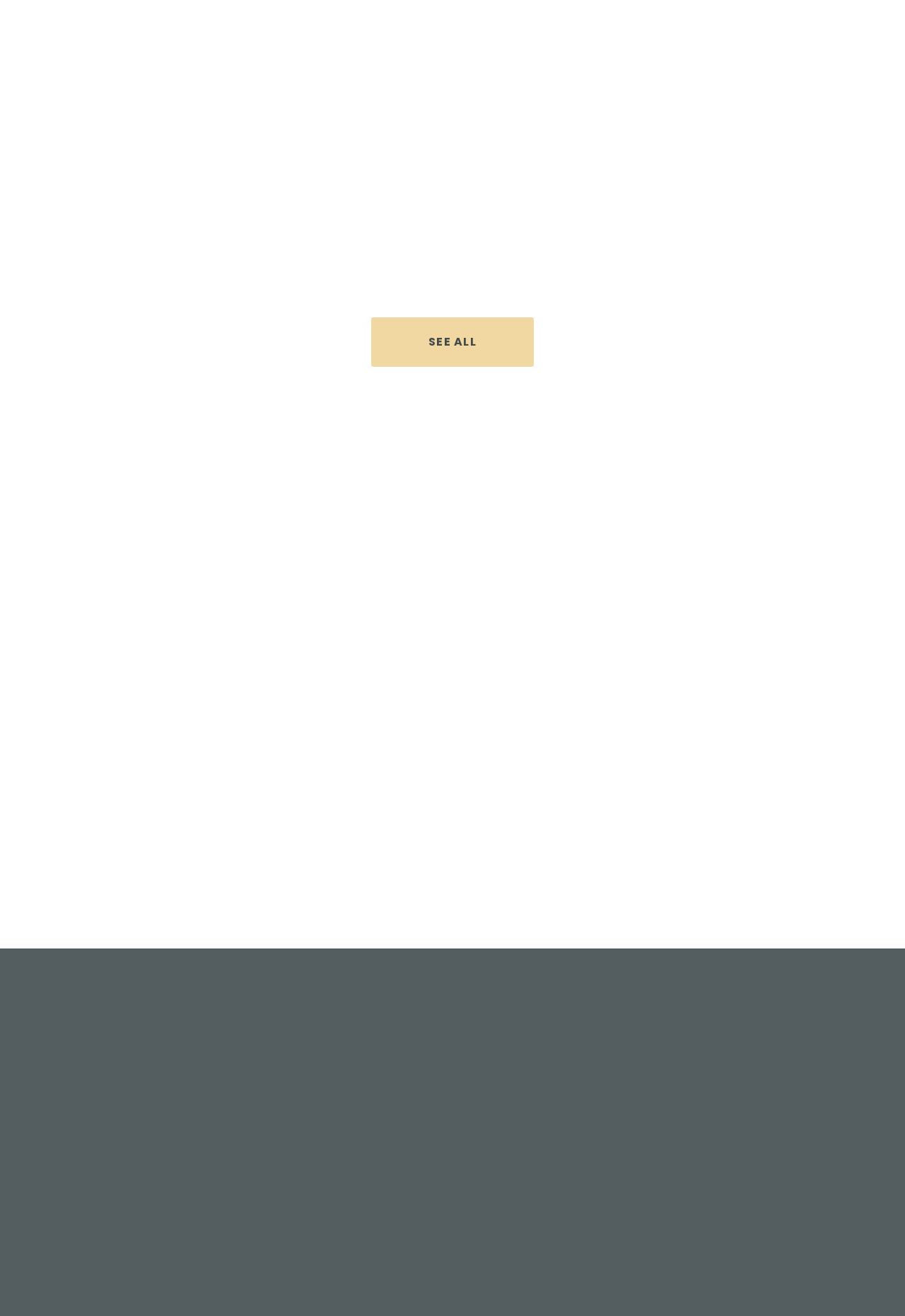Based on the image, please respond to the question with as much detail as possible:
What are the available dental services?

The webpage has headings for 'Veneers', 'Crowns & Veneers', and 'Teeth Whitening', indicating that these are the available dental services offered by the service.